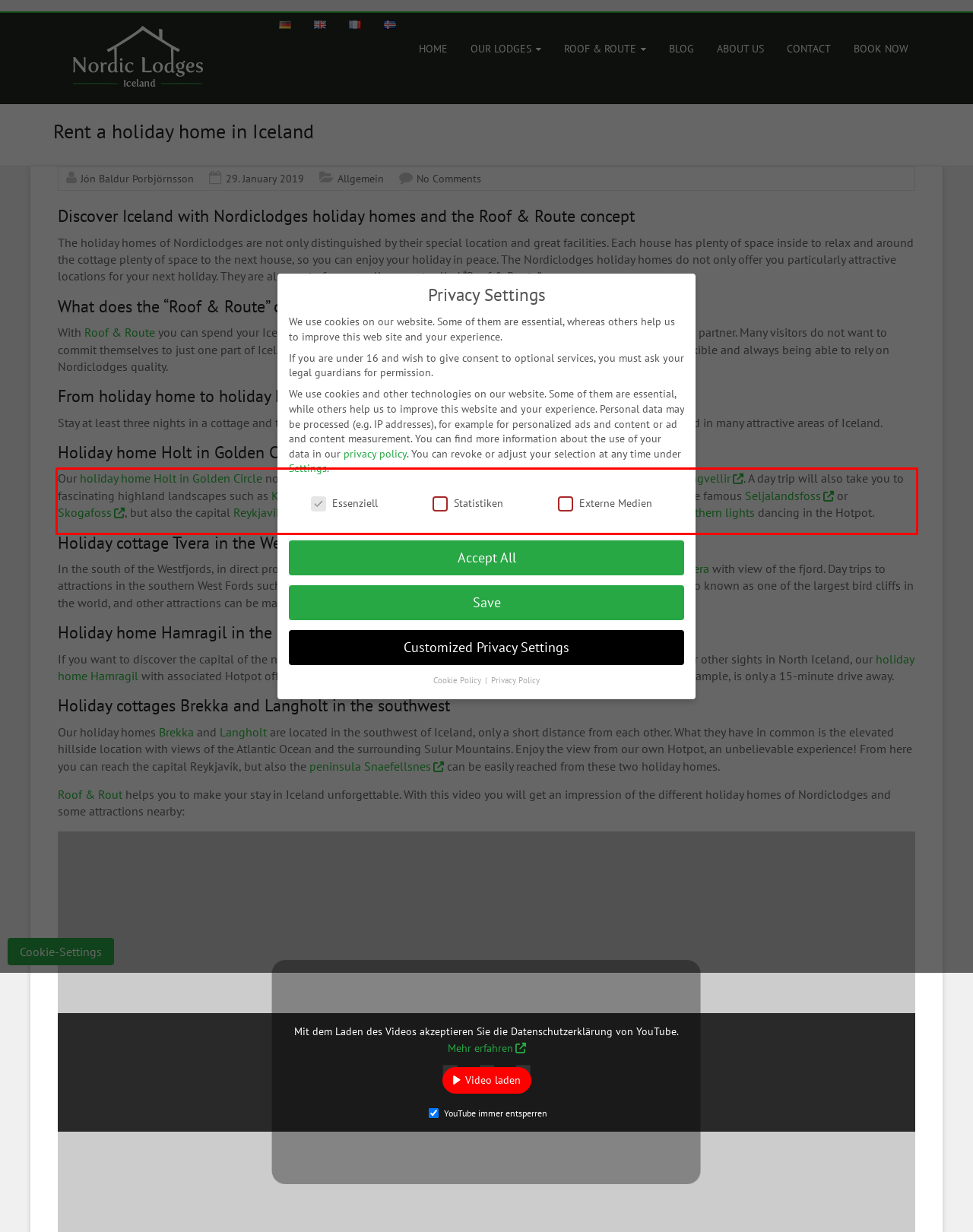The screenshot you have been given contains a UI element surrounded by a red rectangle. Use OCR to read and extract the text inside this red rectangle.

Our holiday home Holt in Golden Circle not only allows you to explore the nearby attractions Gullfoss, Geysir and Thingvellir. A day trip will also take you to fascinating highland landscapes such as Kerlingarfjöll in the north of Holt and Landmannalaugar east of Holt. Also the famous Seljalandsfoss or Skogafoss, but also the capital Reykjavik are easy to reach by rental car. Of course you can just relax and watch the northern lights dancing in the Hotpot.